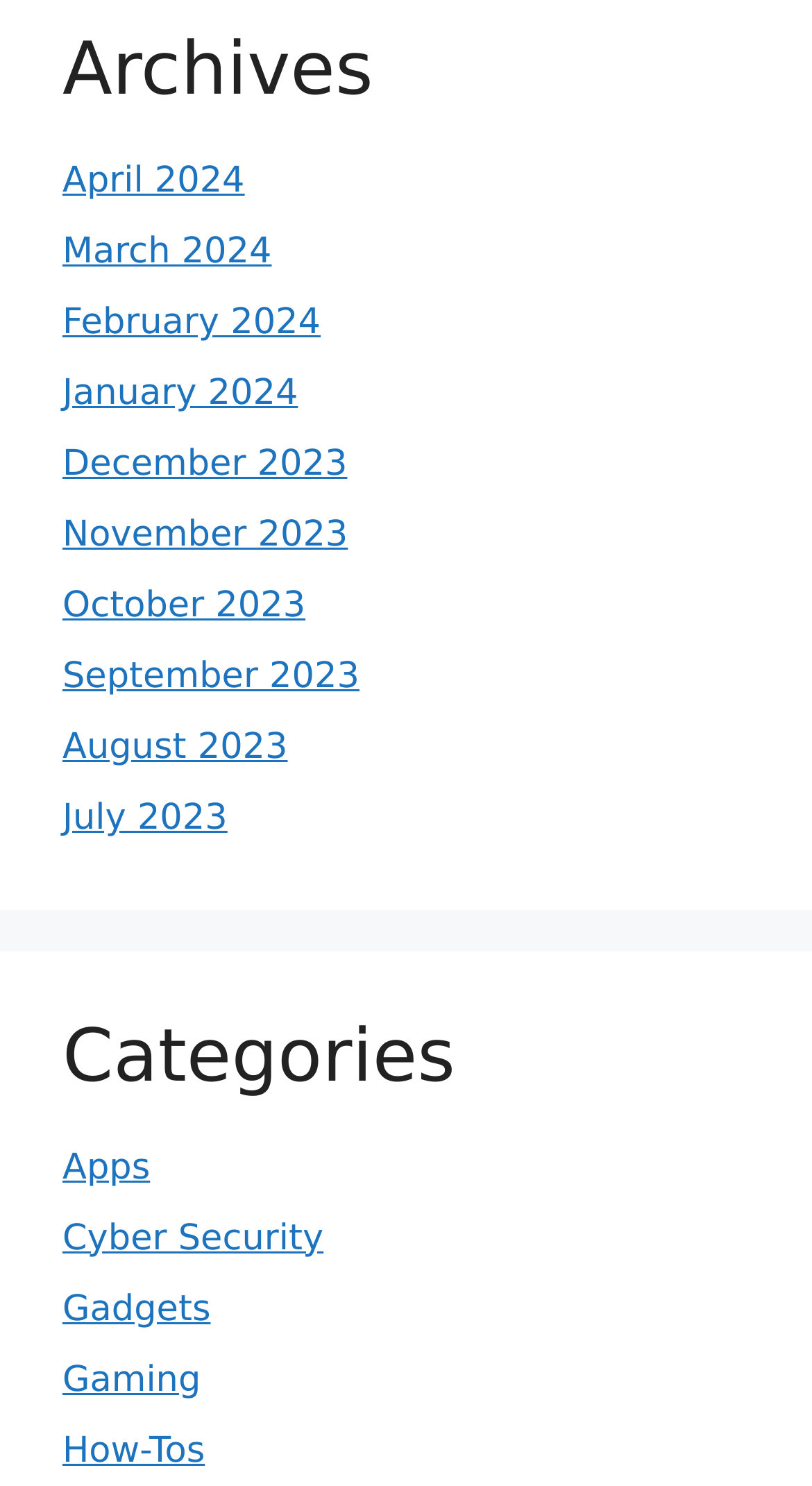Pinpoint the bounding box coordinates of the element that must be clicked to accomplish the following instruction: "View Projects". The coordinates should be in the format of four float numbers between 0 and 1, i.e., [left, top, right, bottom].

None